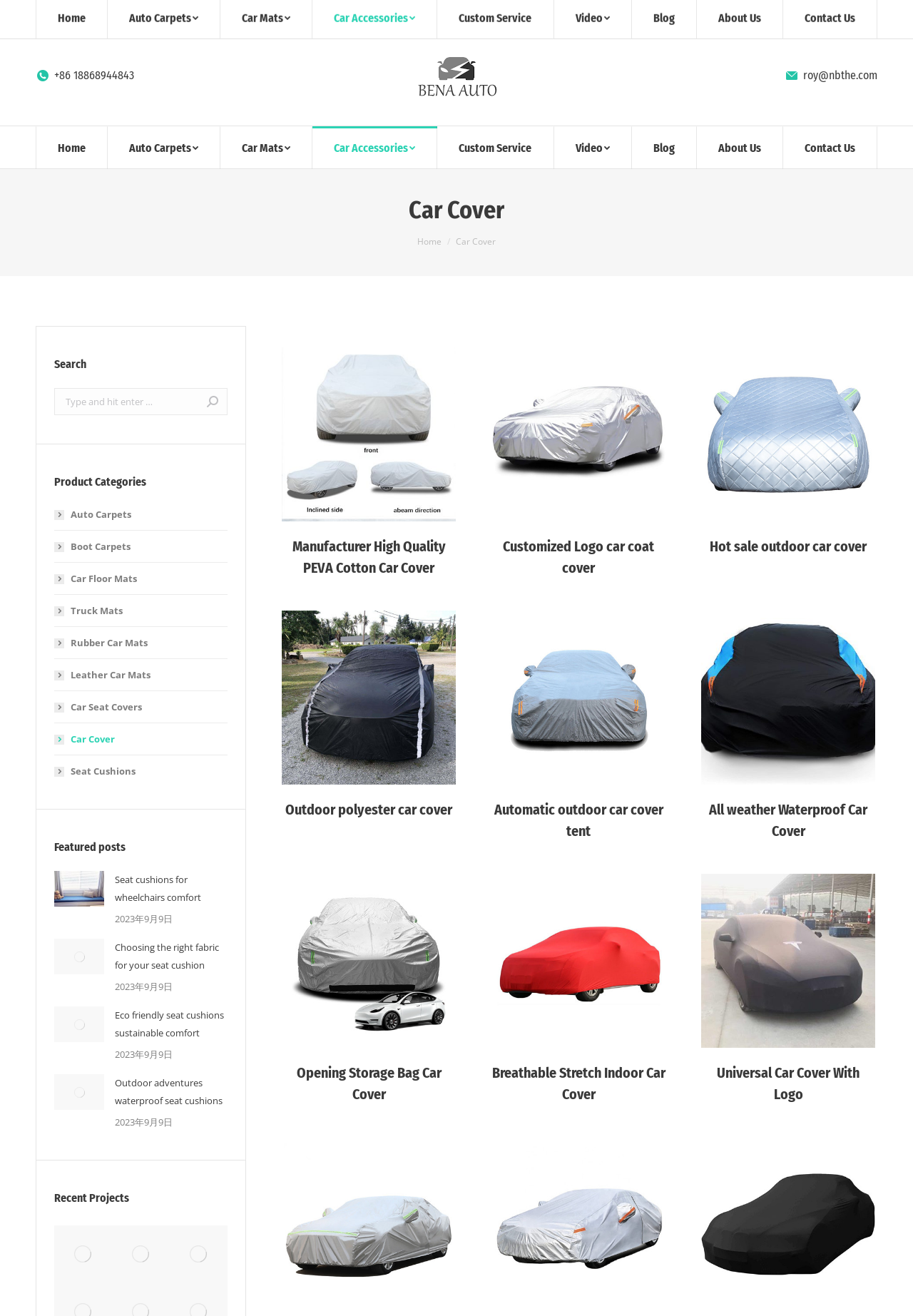What is the email address of the company?
Please look at the screenshot and answer in one word or a short phrase.

roy@nbthe.com